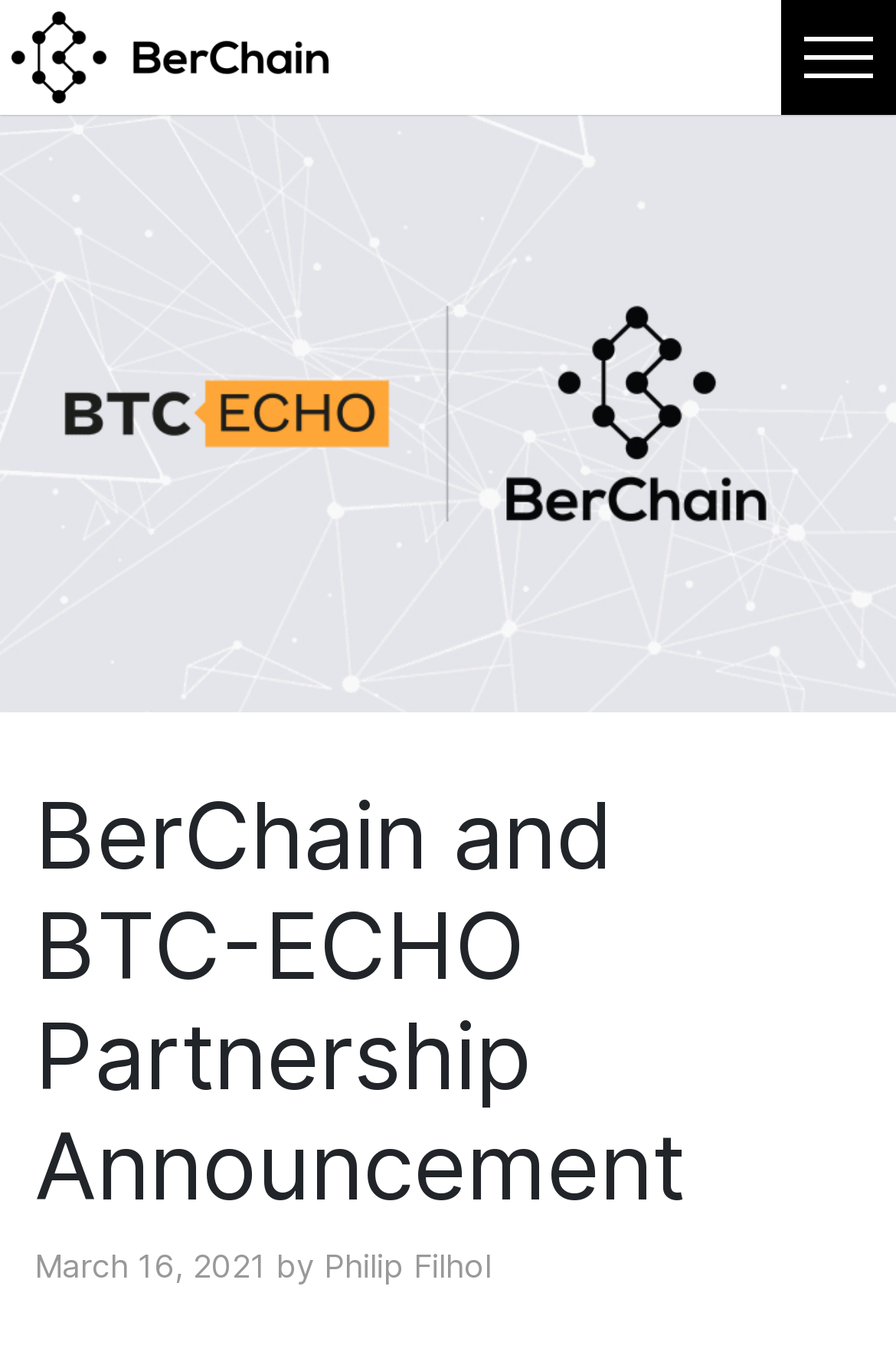Locate and generate the text content of the webpage's heading.

BerChain and BTC-ECHO Partnership Announcement